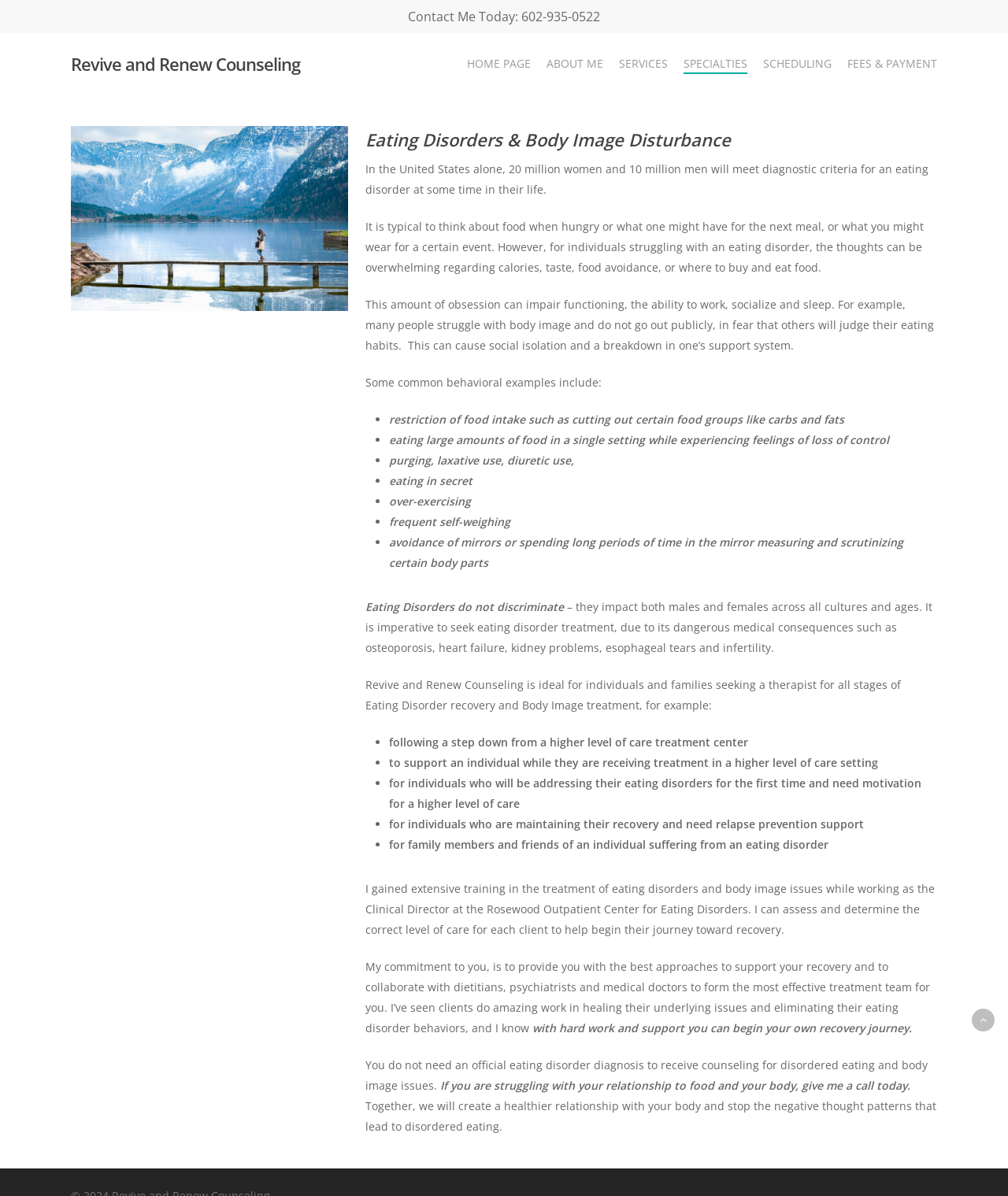Explain in detail what is displayed on the webpage.

This webpage is about Revive and Renew Counseling, a service that specializes in treating eating disorders and body image issues. At the top of the page, there is a contact information section with a phone number and a search bar. Below that, there are several links to different pages on the website, including the home page, about me, services, specialties, scheduling, and fees & payment.

The main content of the page starts with a heading that reads "Eating Disorders & Body Image Disturbance." Below that, there are several paragraphs of text that discuss the prevalence and impact of eating disorders, as well as the importance of seeking treatment. The text explains that eating disorders can affect anyone, regardless of age, culture, or gender, and that they can have serious medical consequences if left untreated.

The page also lists some common behavioral examples of eating disorders, such as restricting food intake, eating large amounts of food in a single setting, purging, and over-exercising. Additionally, it mentions that Revive and Renew Counseling is ideal for individuals and families seeking treatment for eating disorders and body image issues, and that the service can provide support for all stages of recovery.

Further down the page, there is a section that discusses the qualifications and approach of the therapist, including their extensive training in the treatment of eating disorders and body image issues. The therapist's commitment to providing the best approaches to support recovery and collaborating with other healthcare professionals is emphasized.

The page concludes with a message encouraging individuals to seek counseling for disordered eating and body image issues, even if they do not have an official eating disorder diagnosis. There is also a call to action, urging visitors to contact the therapist to begin their recovery journey.